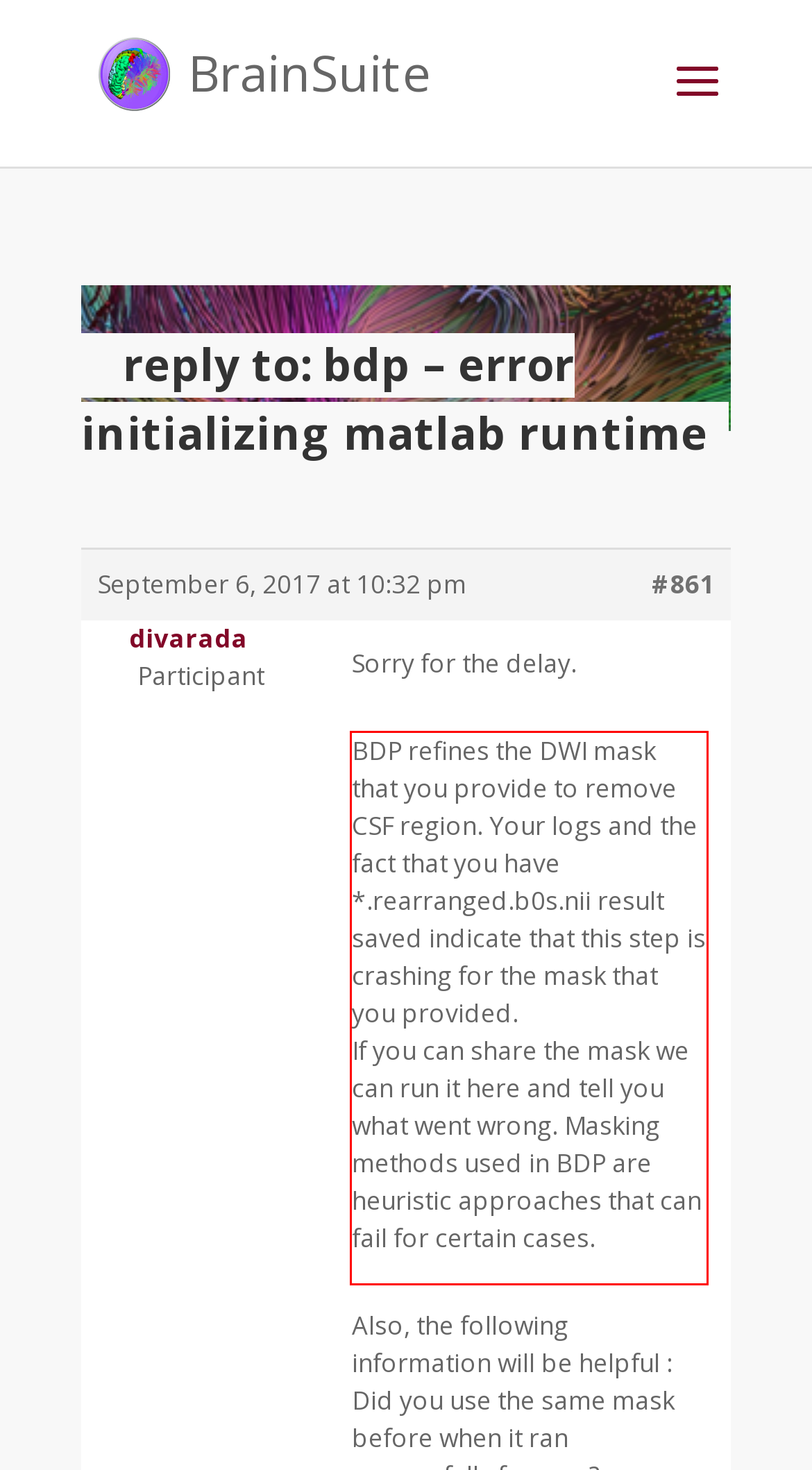You are provided with a screenshot of a webpage that includes a red bounding box. Extract and generate the text content found within the red bounding box.

BDP refines the DWI mask that you provide to remove CSF region. Your logs and the fact that you have *.rearranged.b0s.nii result saved indicate that this step is crashing for the mask that you provided. If you can share the mask we can run it here and tell you what went wrong. Masking methods used in BDP are heuristic approaches that can fail for certain cases.